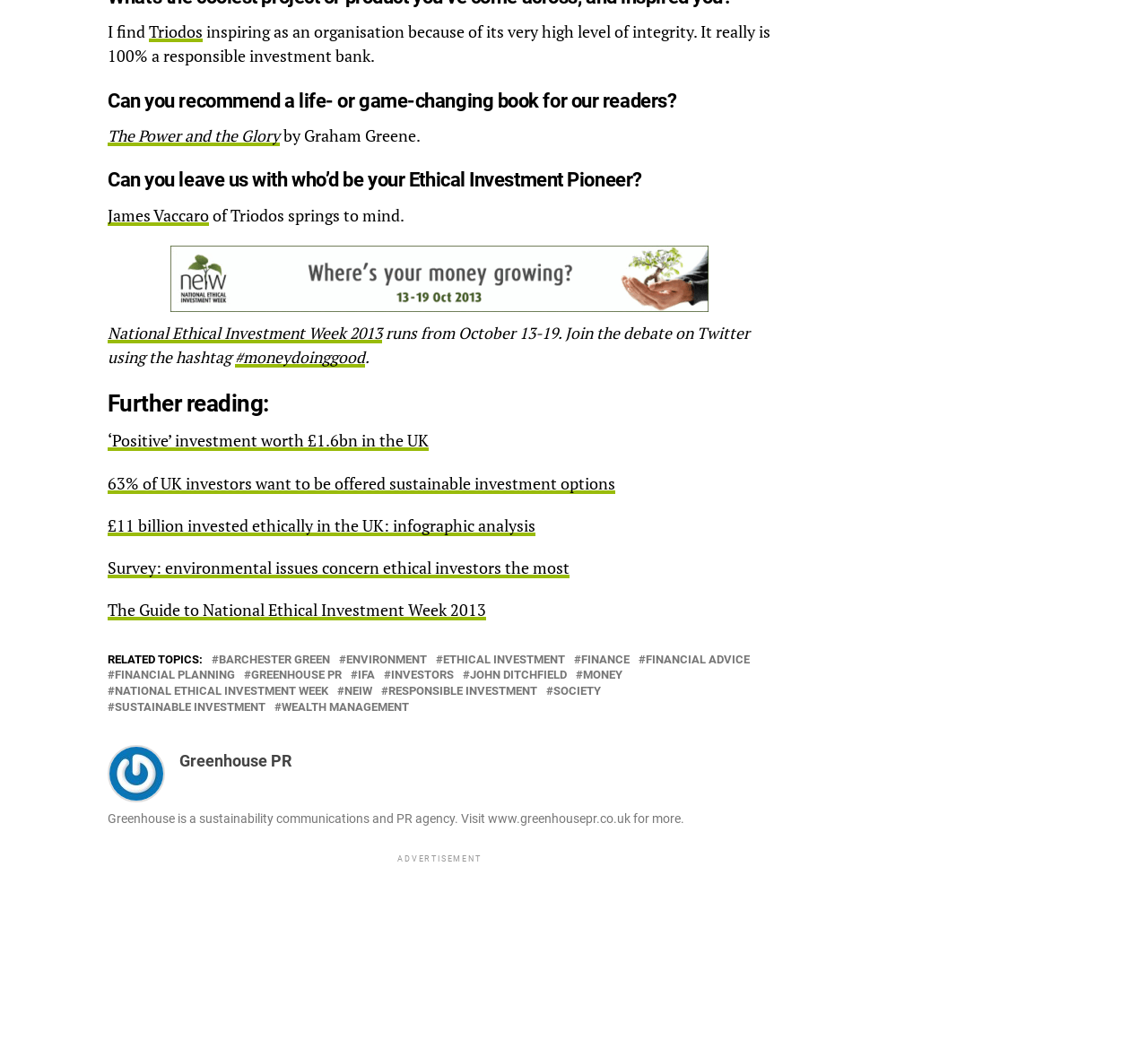Extract the bounding box for the UI element that matches this description: "financial planning".

[0.1, 0.634, 0.205, 0.645]